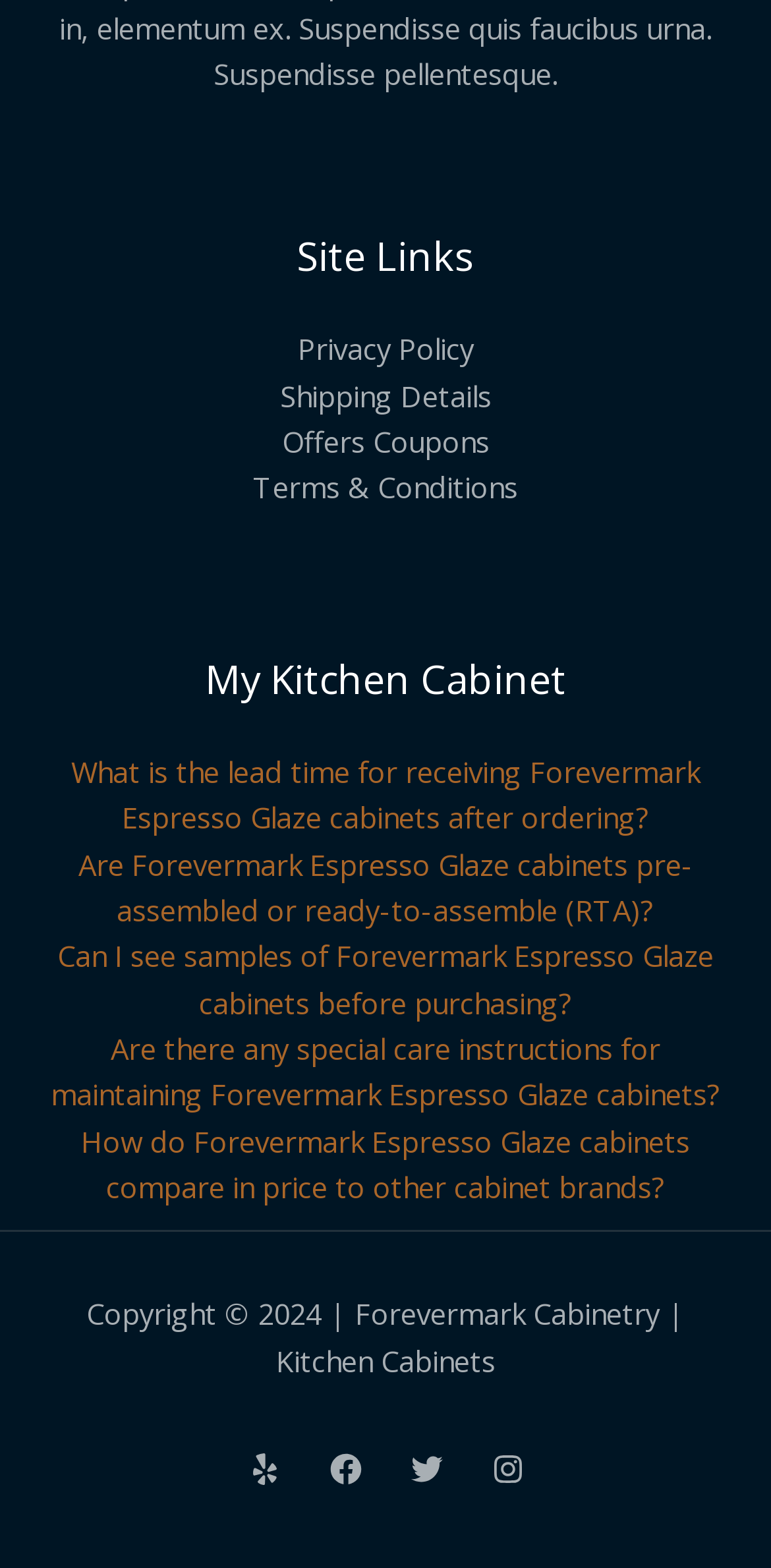Find the bounding box coordinates of the element's region that should be clicked in order to follow the given instruction: "Check Terms & Conditions". The coordinates should consist of four float numbers between 0 and 1, i.e., [left, top, right, bottom].

[0.328, 0.298, 0.672, 0.323]